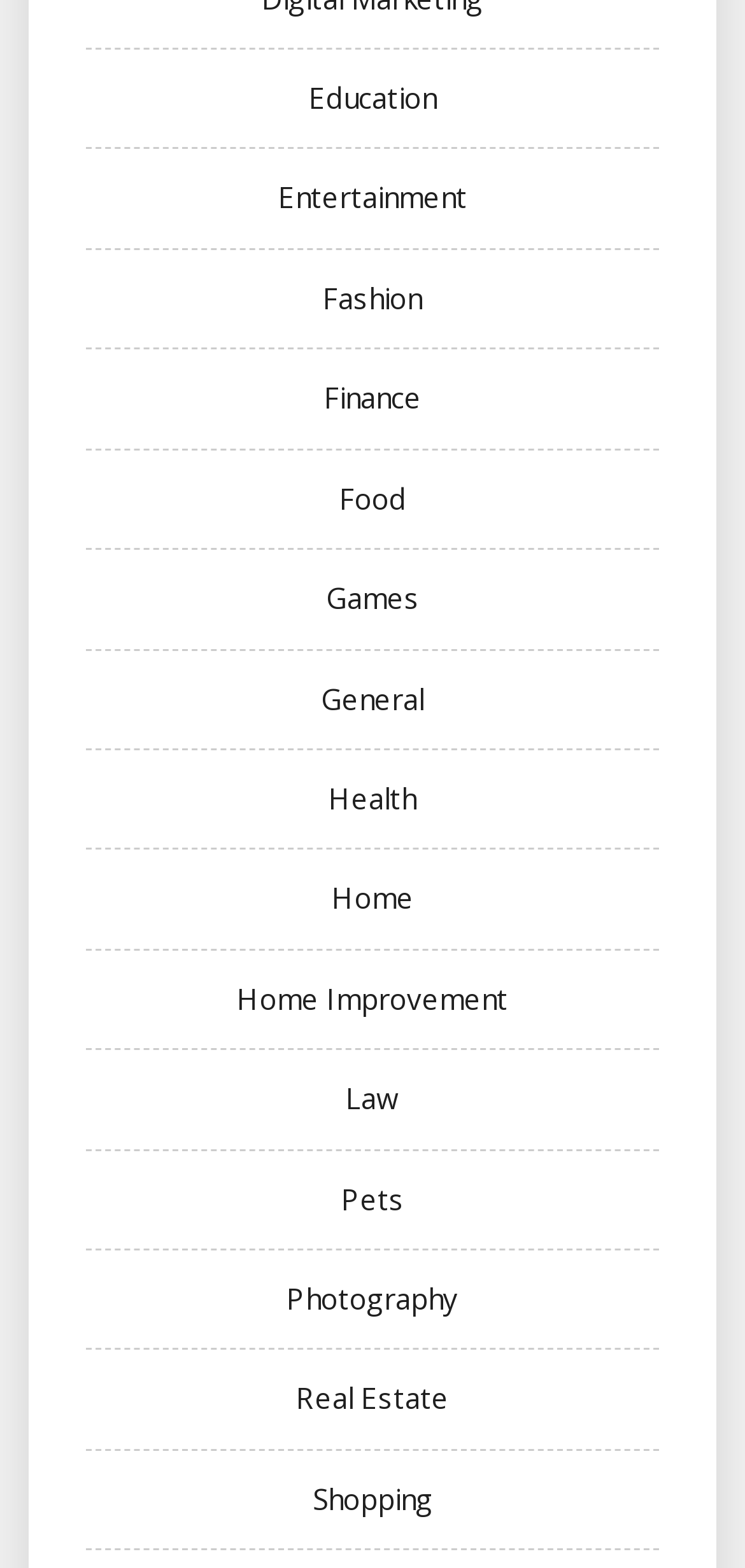Please identify the bounding box coordinates of the element I should click to complete this instruction: 'Check Food'. The coordinates should be given as four float numbers between 0 and 1, like this: [left, top, right, bottom].

[0.455, 0.305, 0.545, 0.33]